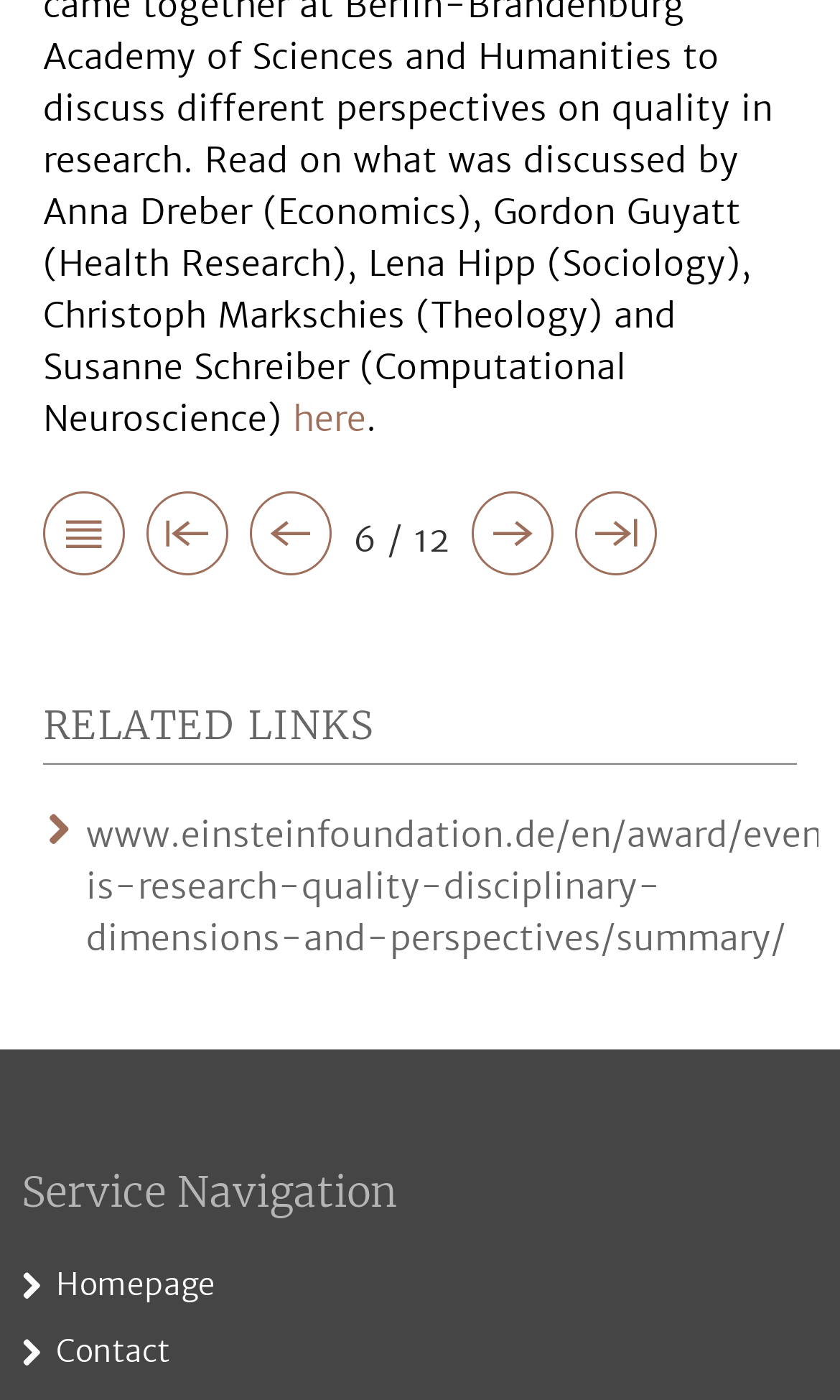What is the icon name of the first link?
Provide a detailed and well-explained answer to the question.

I found the icon name of the first link by looking at the link element with the OCR text '' which is the first link on the page.